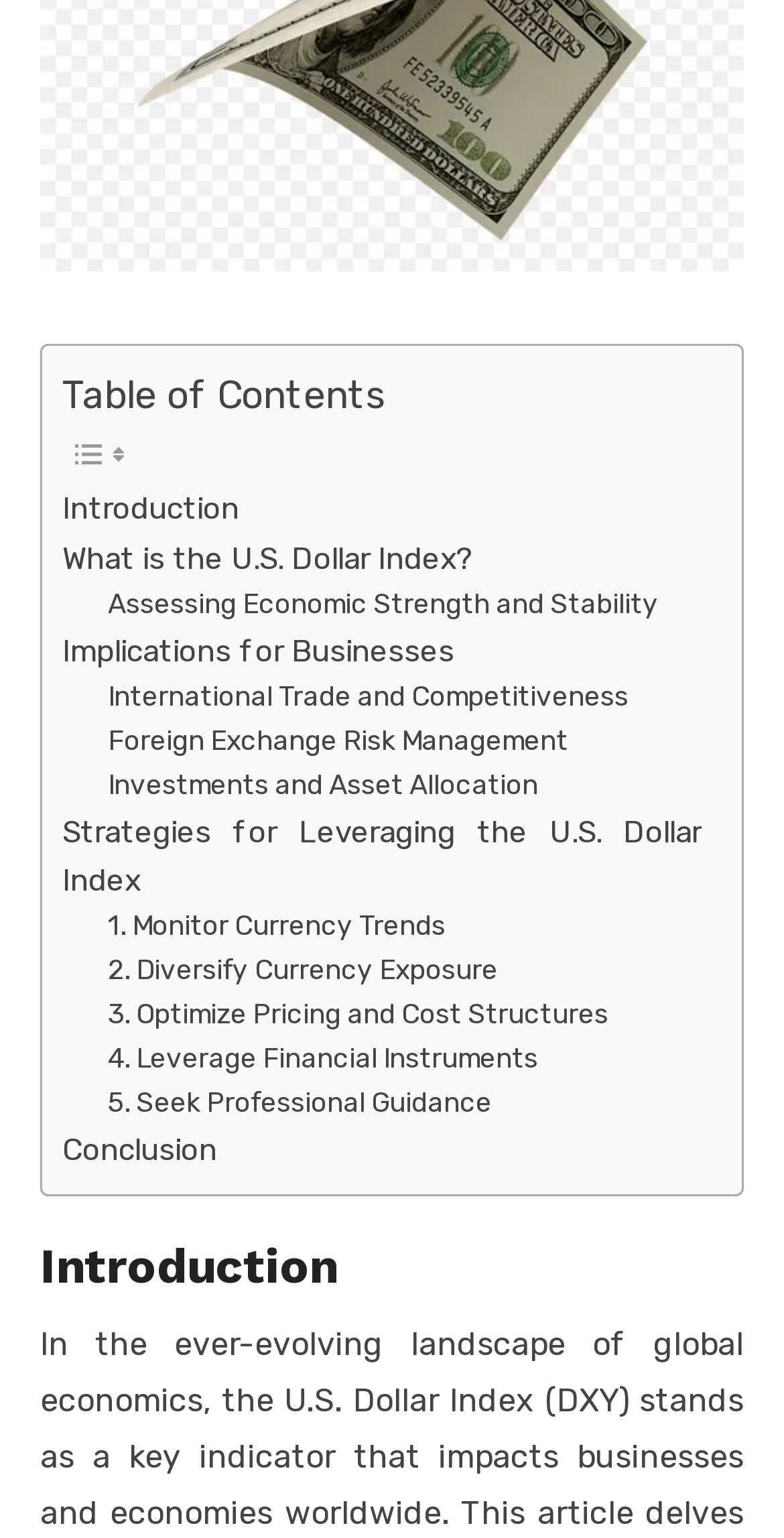Identify the bounding box coordinates of the region that should be clicked to execute the following instruction: "Click on Introduction".

[0.079, 0.315, 0.305, 0.347]